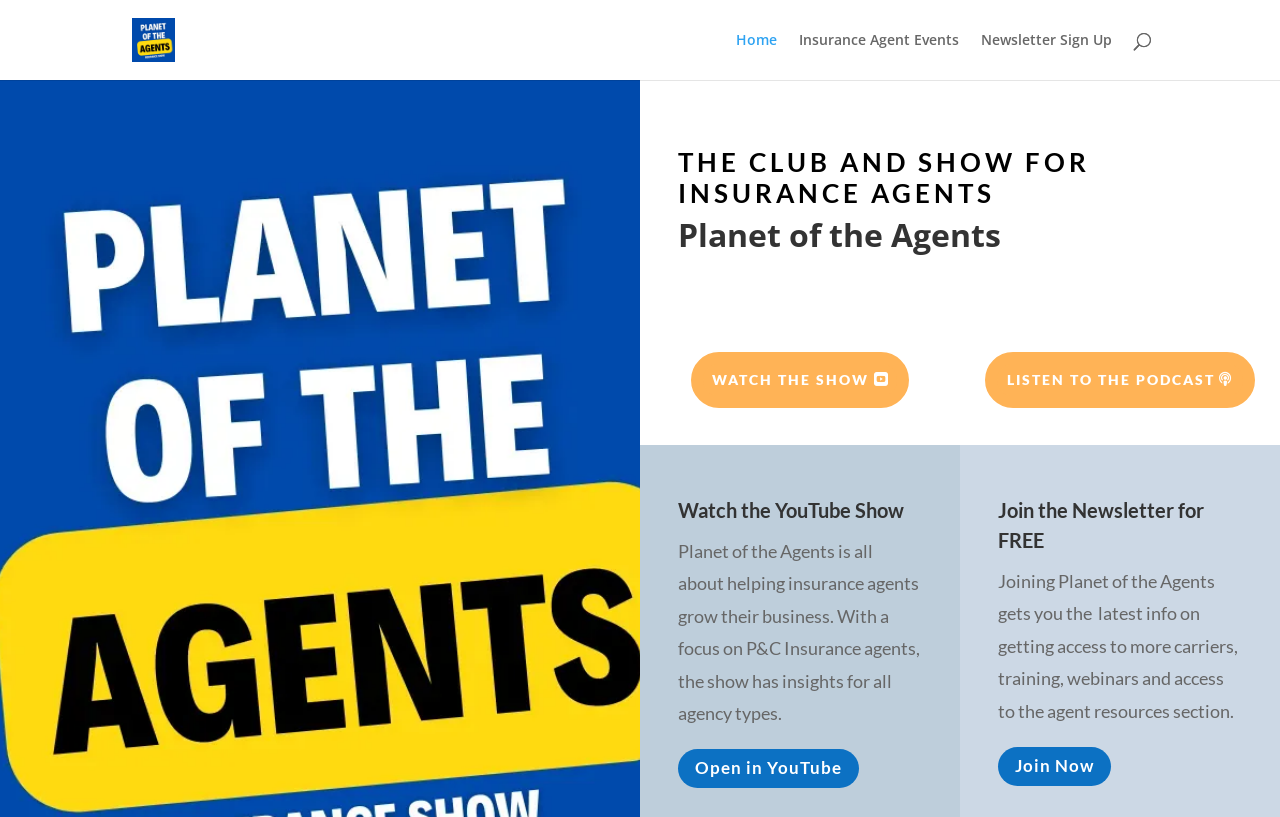Highlight the bounding box coordinates of the element that should be clicked to carry out the following instruction: "Go to the Home page". The coordinates must be given as four float numbers ranging from 0 to 1, i.e., [left, top, right, bottom].

[0.575, 0.04, 0.607, 0.098]